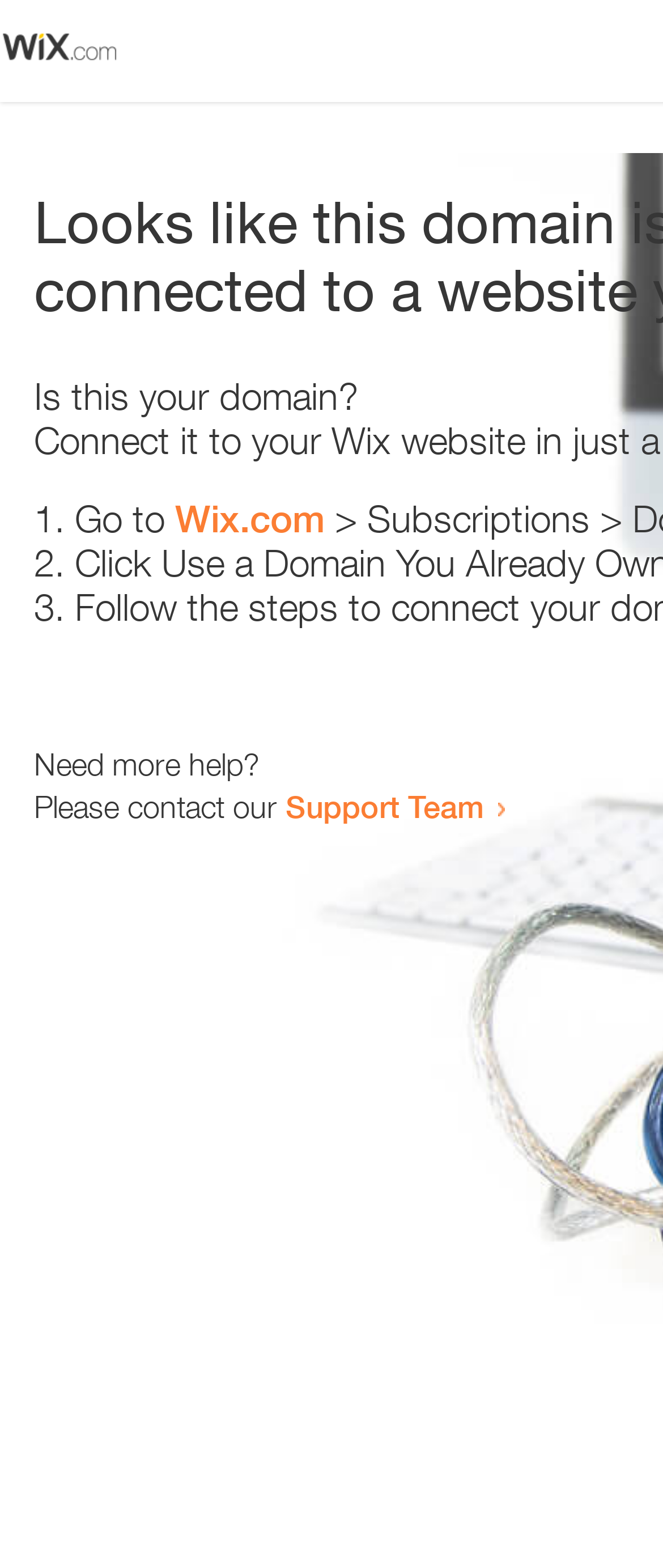Extract the top-level heading from the webpage and provide its text.

Looks like this domain isn't
connected to a website yet